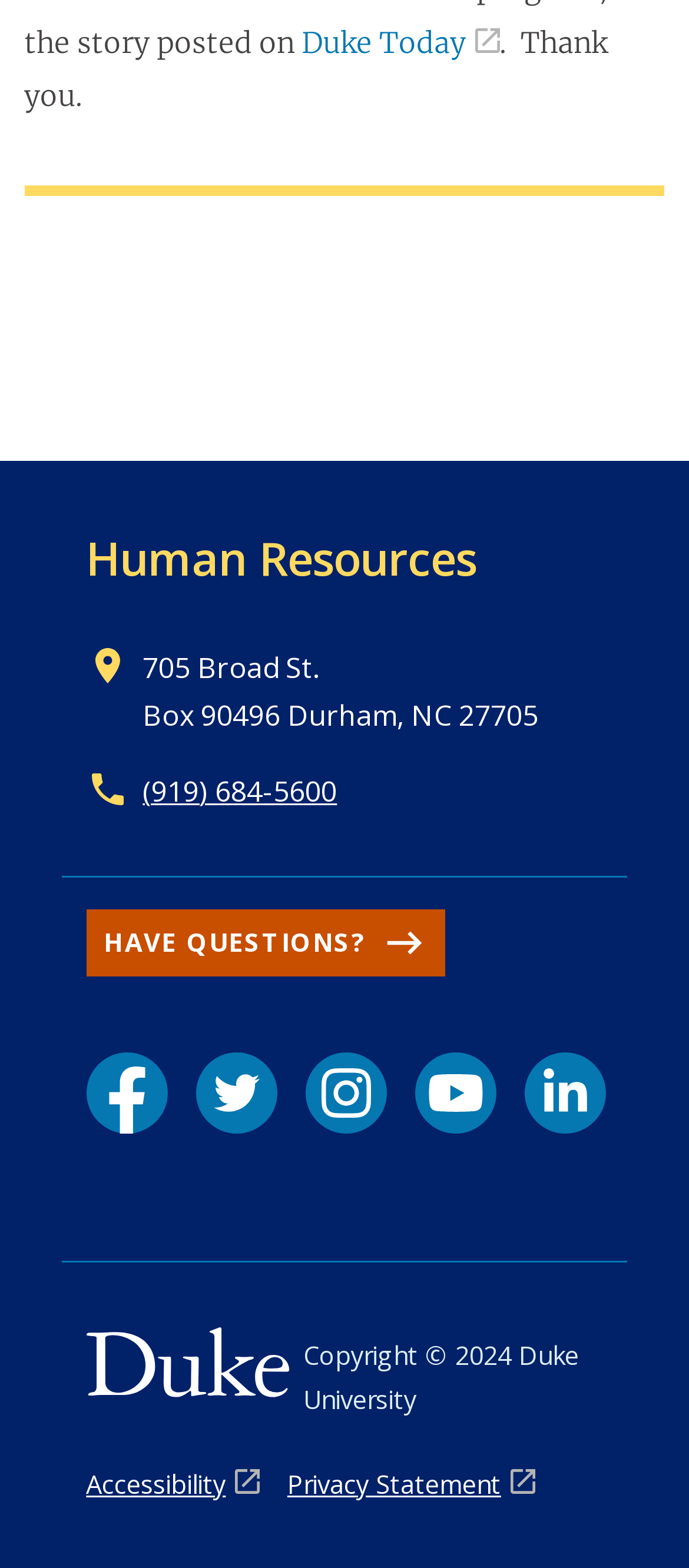Please predict the bounding box coordinates (top-left x, top-left y, bottom-right x, bottom-right y) for the UI element in the screenshot that fits the description: alt="Google Plus"

None